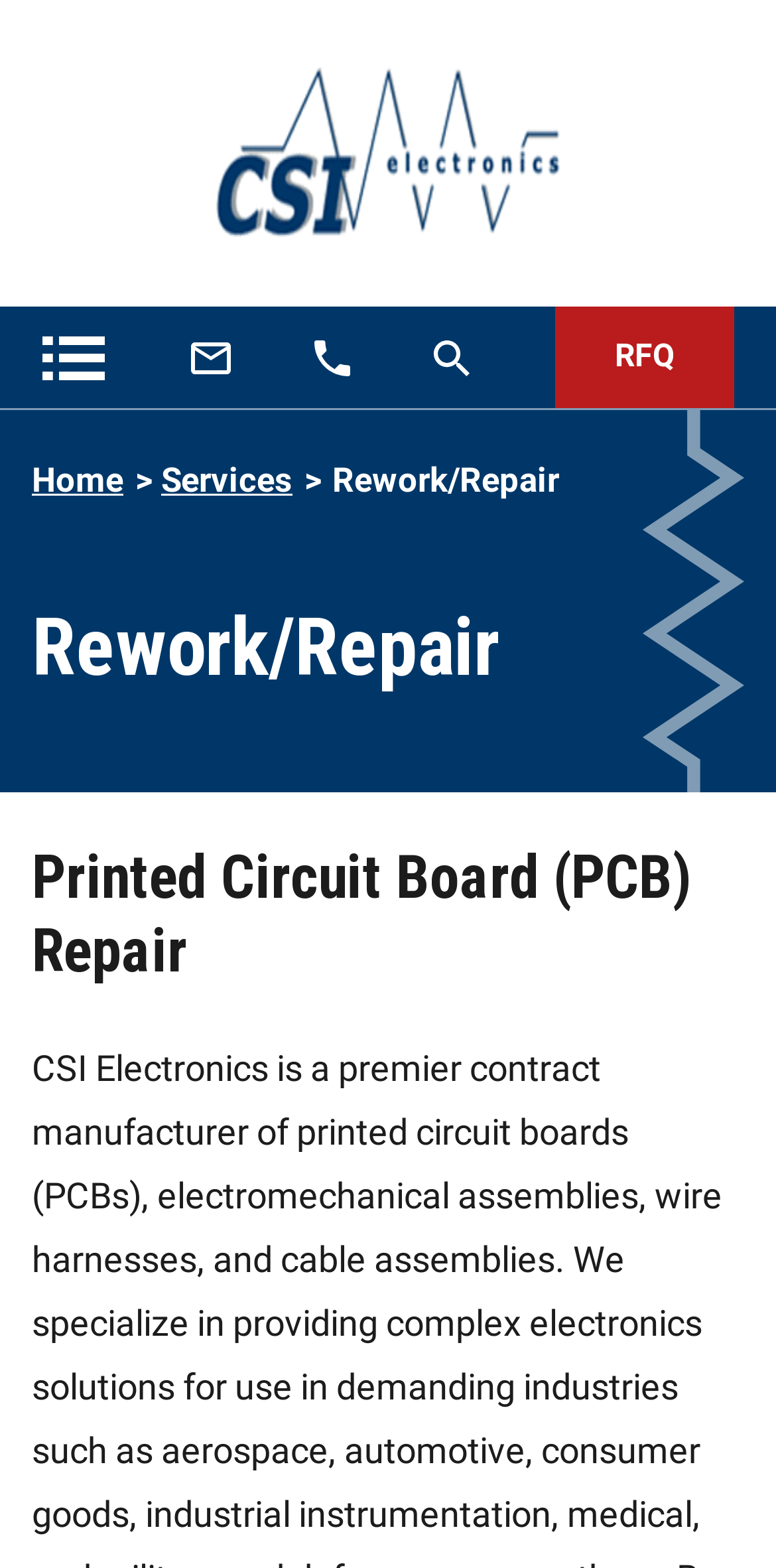Show the bounding box coordinates of the region that should be clicked to follow the instruction: "Skip to the content."

[0.026, 0.013, 0.451, 0.076]